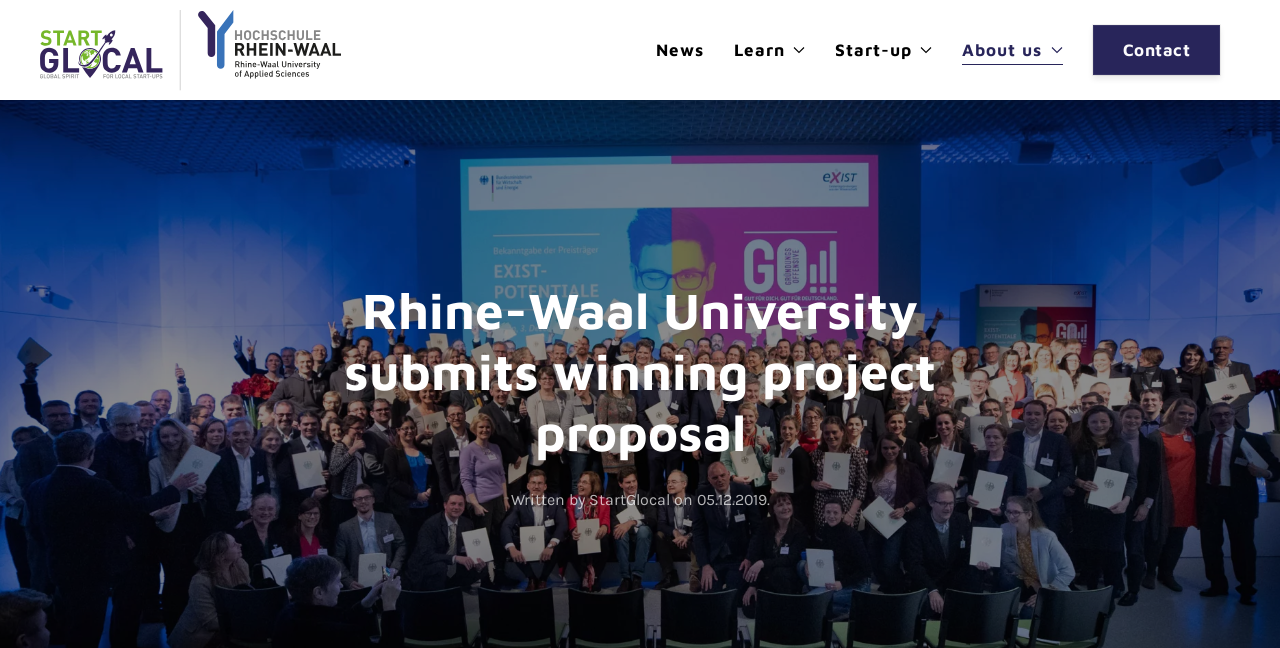What is the author of the news article?
Respond to the question with a single word or phrase according to the image.

StartGlocal